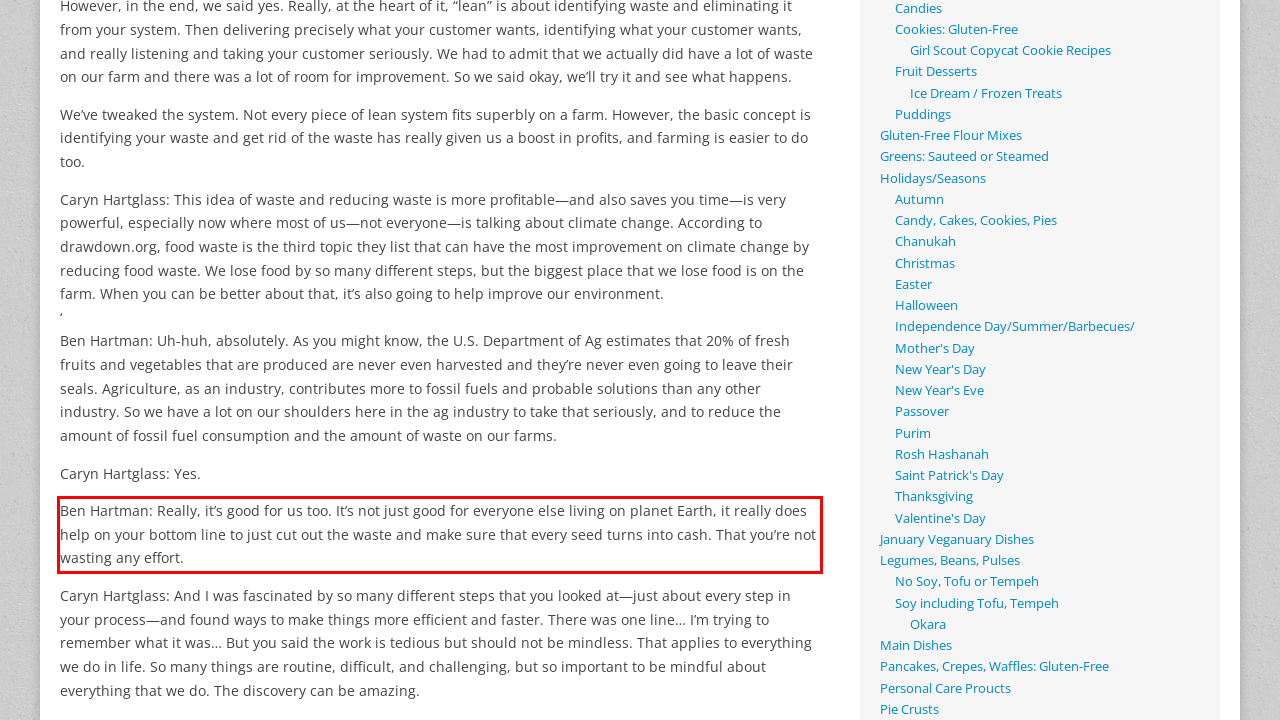Identify and transcribe the text content enclosed by the red bounding box in the given screenshot.

Ben Hartman: Really, it’s good for us too. It’s not just good for everyone else living on planet Earth, it really does help on your bottom line to just cut out the waste and make sure that every seed turns into cash. That you’re not wasting any effort.